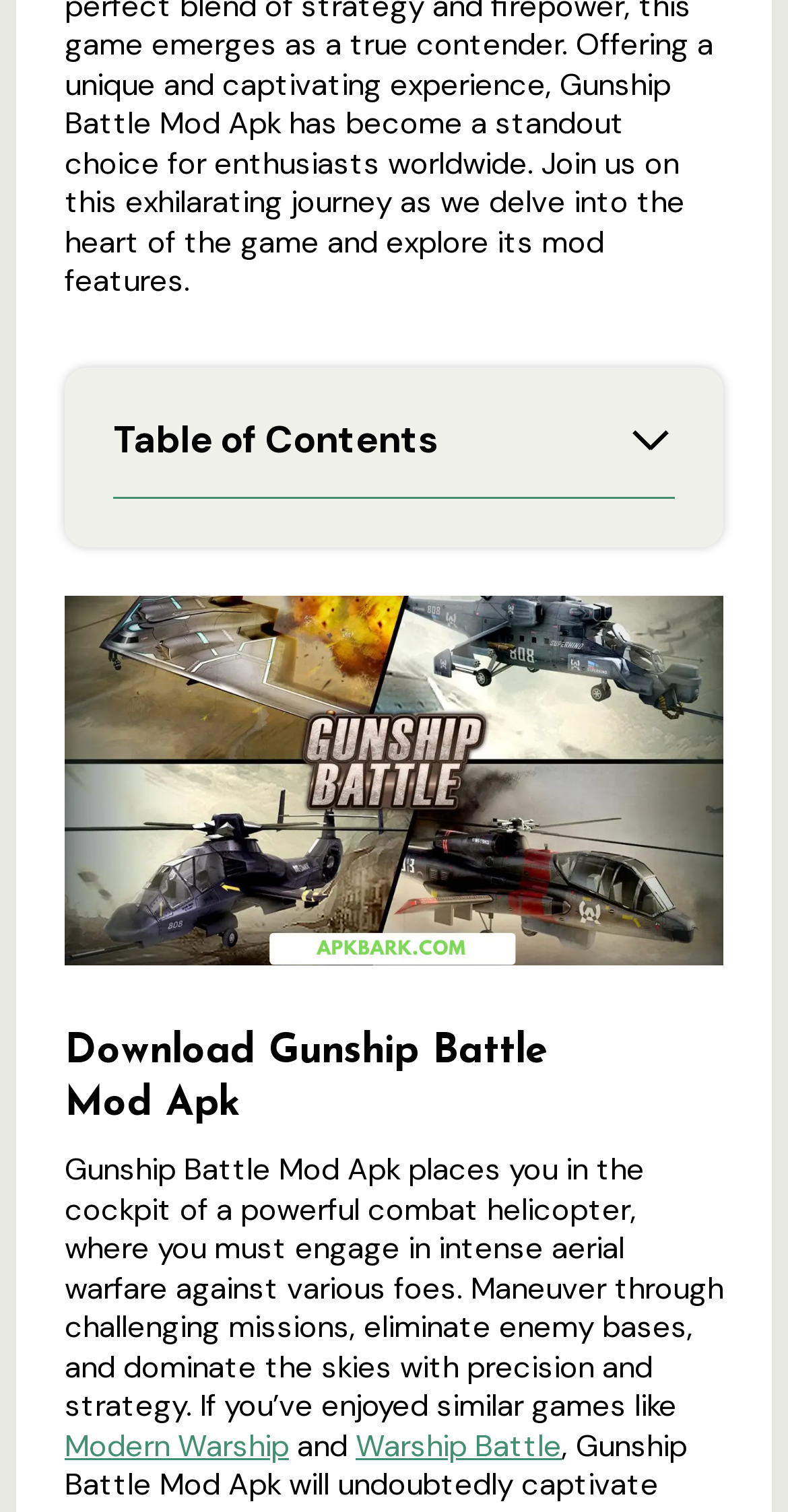What is the purpose of the game?
Examine the webpage screenshot and provide an in-depth answer to the question.

The webpage describes the game as engaging in intense aerial warfare against various foes, which implies that the purpose of the game is to engage in aerial warfare.